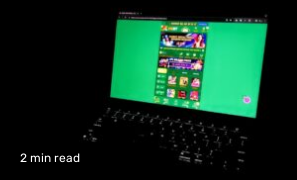Examine the image and give a thorough answer to the following question:
Where is the context of the ad taken from?

The caption states that the context of the ad is taken from the Indian government's website, which has been noted for redirecting to such advertisements, raising questions about online gambling regulations and accessibility in the region.